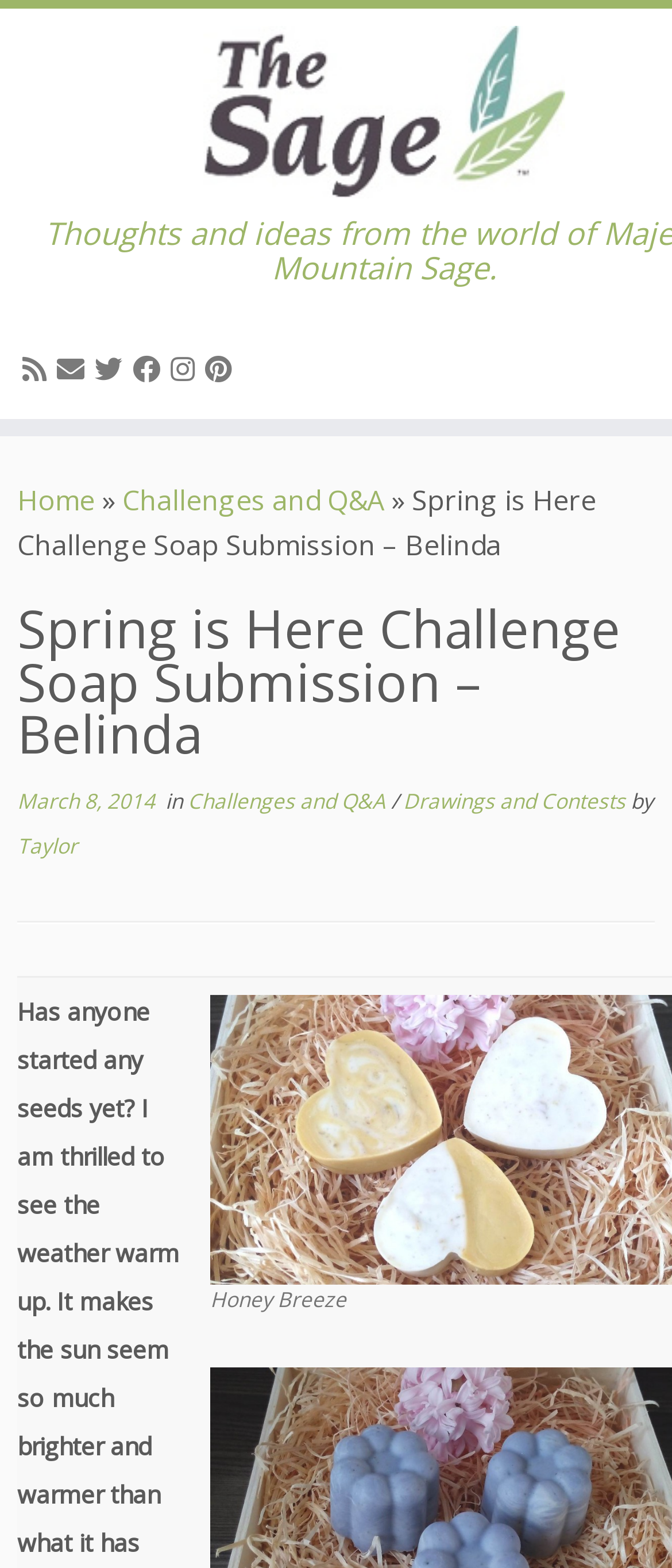Provide a thorough description of the webpage's content and layout.

The webpage is about a blog post titled "Spring is Here Challenge Soap Submission - Belinda" on the "Adventures With The Sage" website. At the top left corner, there is an image with a caption "Back Home". Below the image, there are several social media links, including "Subscribe to my rss feed", "E-mail", "Follow me on Twitter", "Follow me on Facebook", "Follow me on Instagram", and "Pin me on Pinterest", aligned horizontally.

On the top right corner, there is a navigation menu with links to "Home", "Challenges and Q&A", and other pages. The title of the blog post "Spring is Here Challenge Soap Submission - Belinda" is displayed prominently in the middle of the page, with a heading that reads the same. Below the title, there is a section with the date "March 8, 2014", followed by a series of links to categories, including "Challenges and Q&A" and "Drawings and Contests", separated by slashes. The author of the post, "Taylor", is credited at the end of this section.

The main content of the blog post is not explicitly described in the accessibility tree, but based on the meta description, it appears to be a personal reflection on the arrival of spring, with the author expressing excitement about the warmer weather.